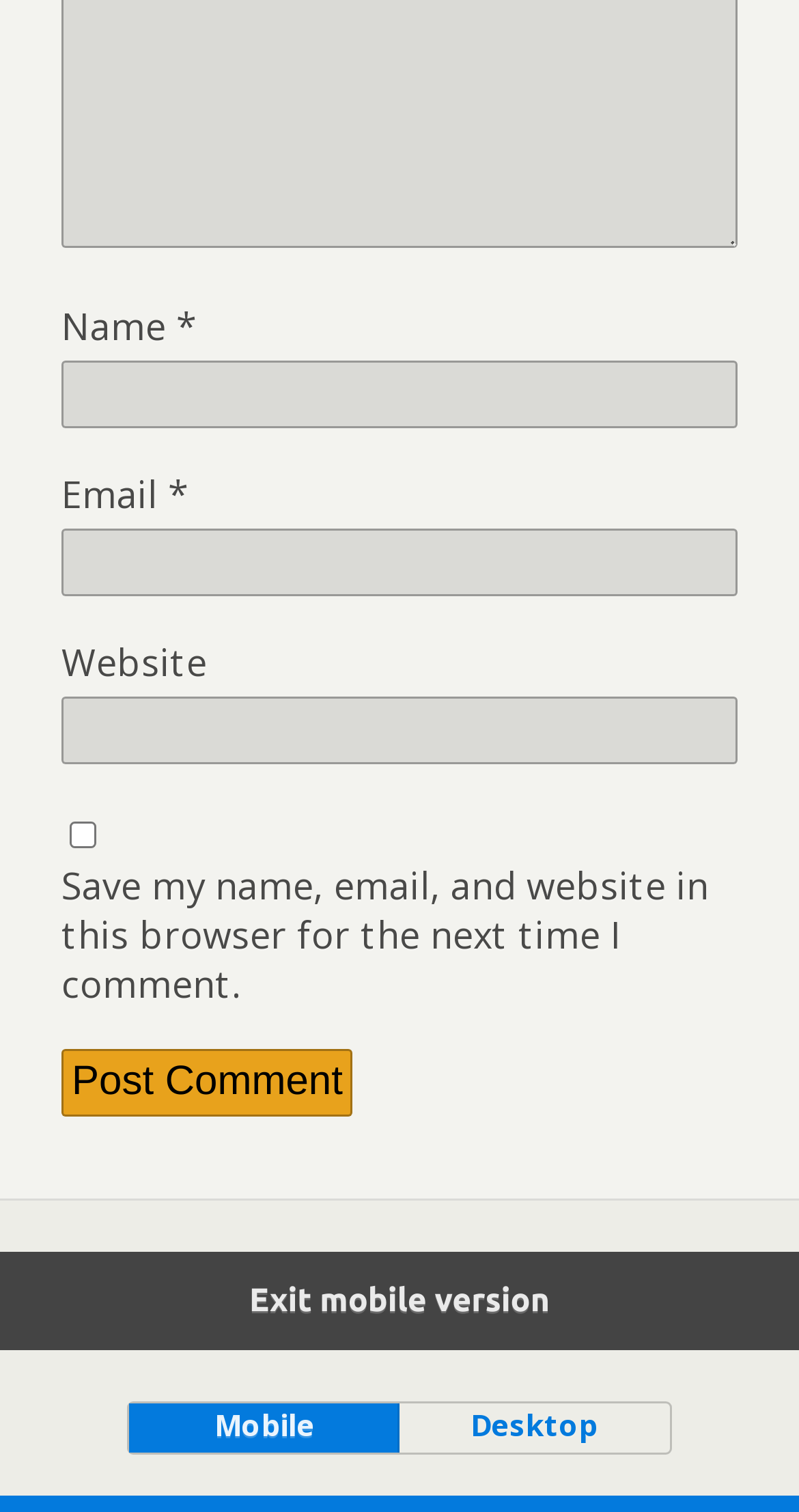What are the two options for the website layout?
Using the visual information, respond with a single word or phrase.

Mobile, Desktop